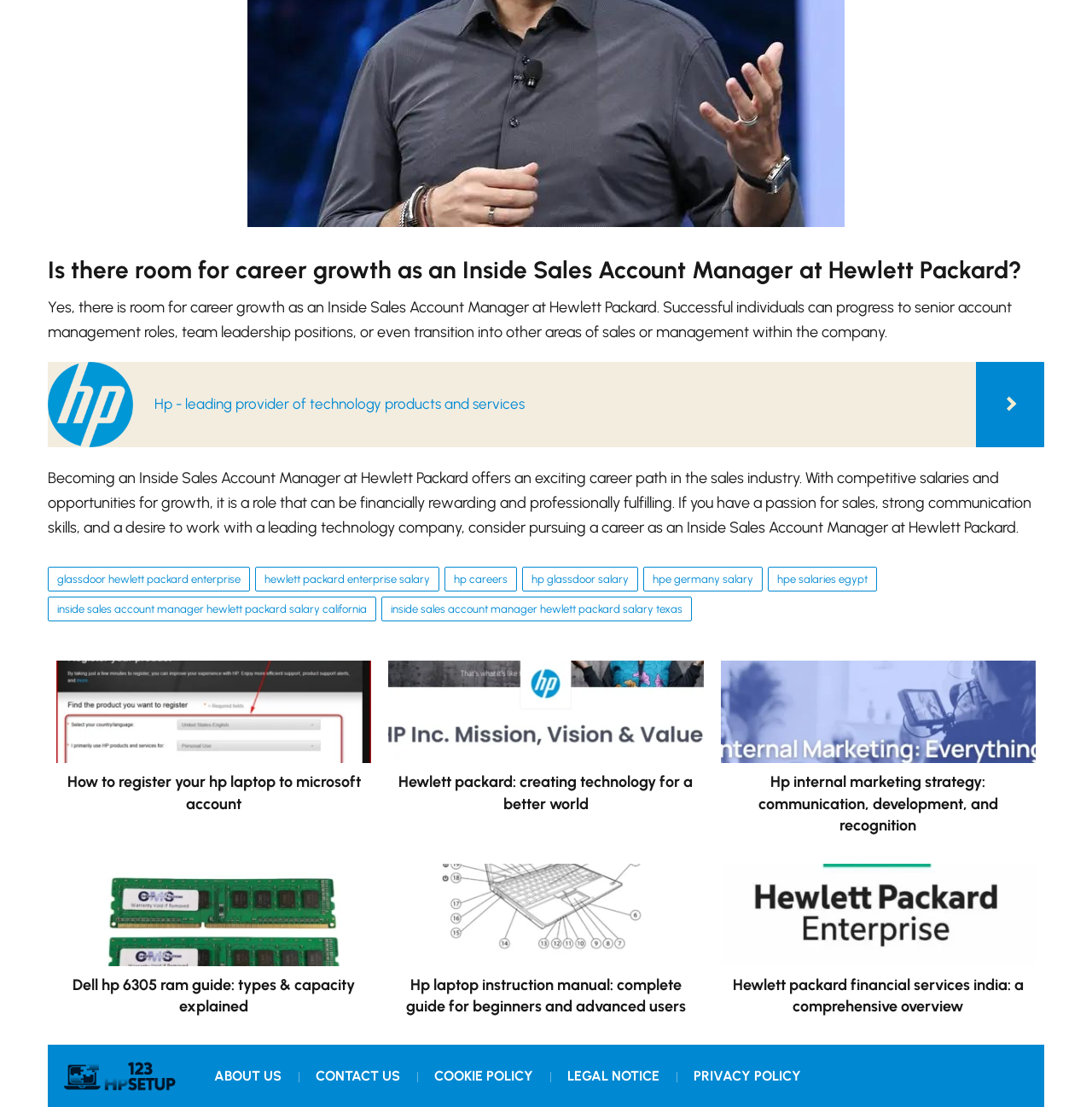Identify the bounding box coordinates of the area you need to click to perform the following instruction: "Read about how to register your HP laptop to a Microsoft account".

[0.052, 0.597, 0.34, 0.736]